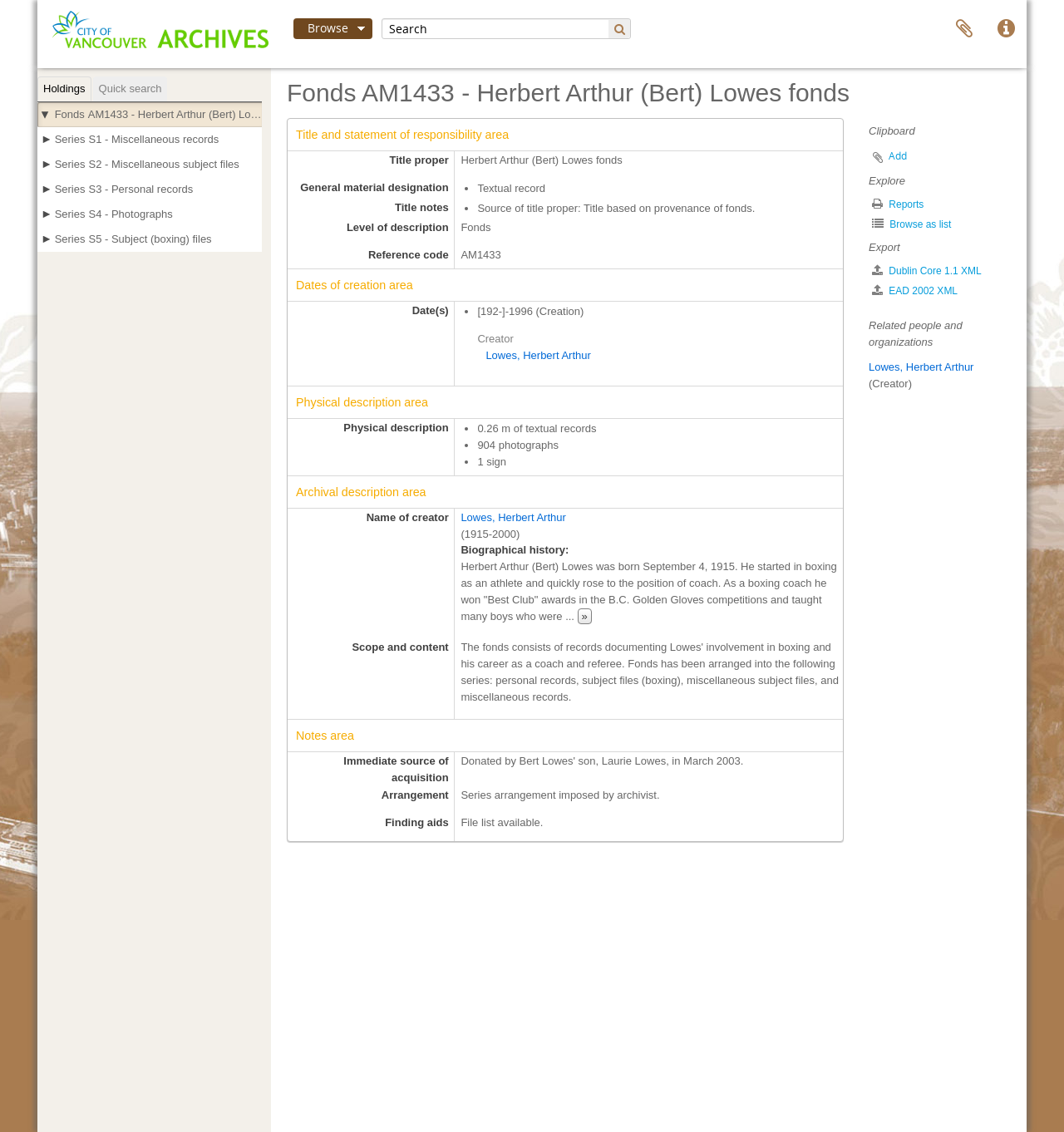Using the given description, provide the bounding box coordinates formatted as (top-left x, top-left y, bottom-right x, bottom-right y), with all values being floating point numbers between 0 and 1. Description: S2 - Miscellaneous subject files

[0.083, 0.14, 0.225, 0.151]